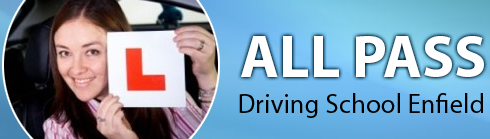Provide an in-depth description of the image you see.

The image prominently features a smiling young woman holding a red "L" plate, indicative of a learner driver, while sitting inside a car. This visual emphasizes her excitement and achievement in the driving education process. Beside her, the text reads "ALL PASS Driving School Enfield," showcasing the name of the driving school and reinforcing a sense of empowerment and support for new drivers. The overall design is bright and engaging, with a gradient blue background that complements the theme of driving and learning. This image effectively communicates the welcoming and encouraging atmosphere of All Pass Driving School, making it an appealing choice for prospective students in Enfield.